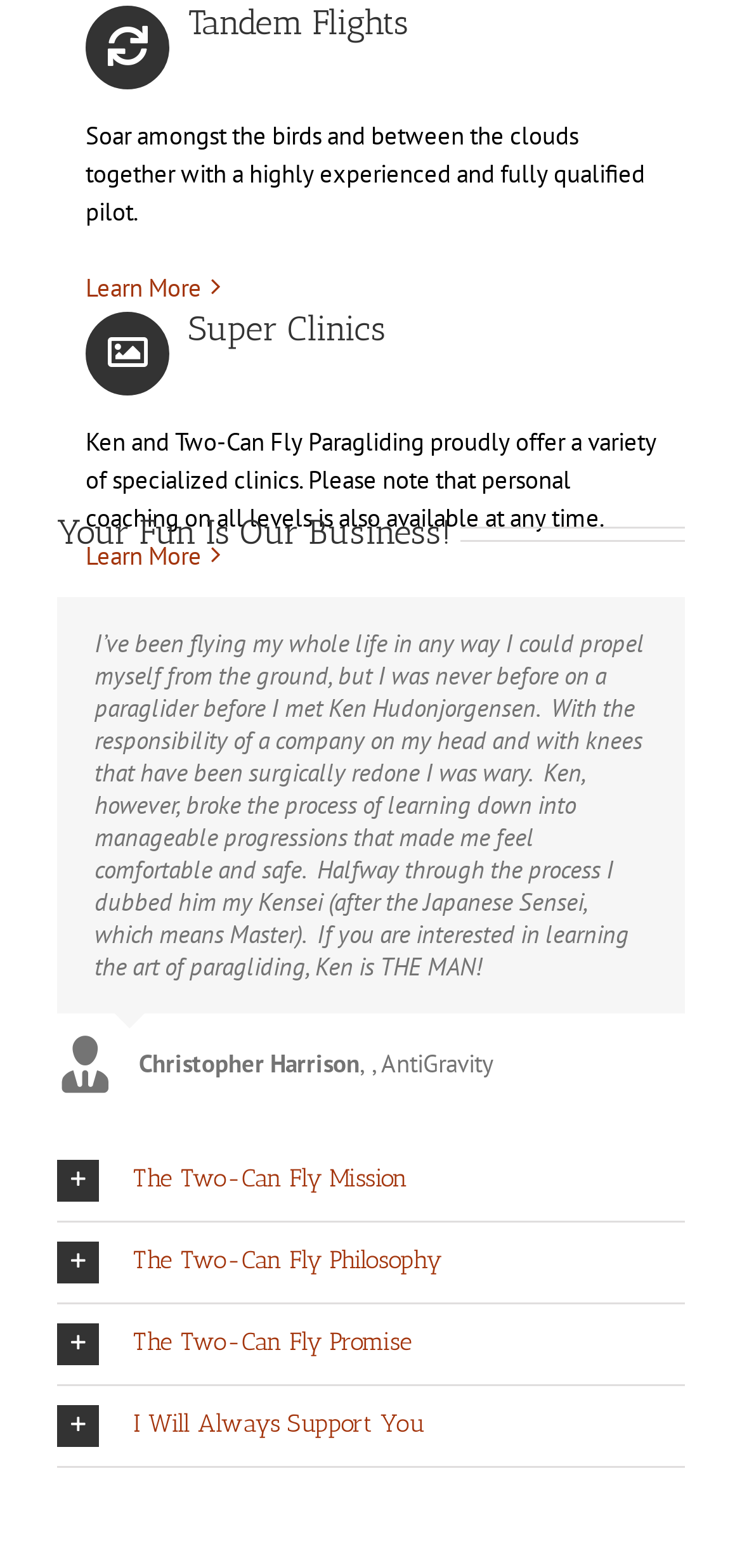Identify the bounding box coordinates necessary to click and complete the given instruction: "Click on Learn More about Tandem Flights".

[0.115, 0.173, 0.272, 0.194]